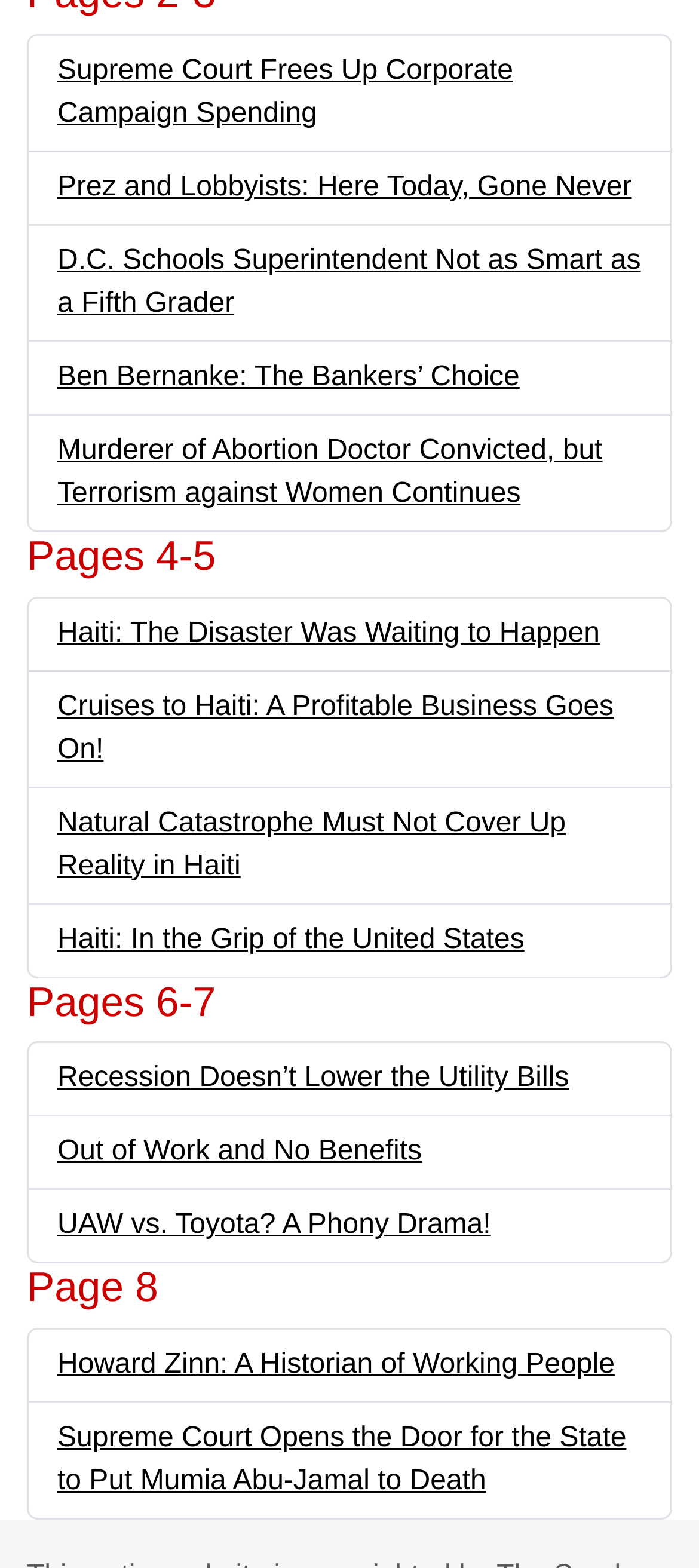How many headings are on the webpage?
Look at the image and respond with a single word or a short phrase.

3